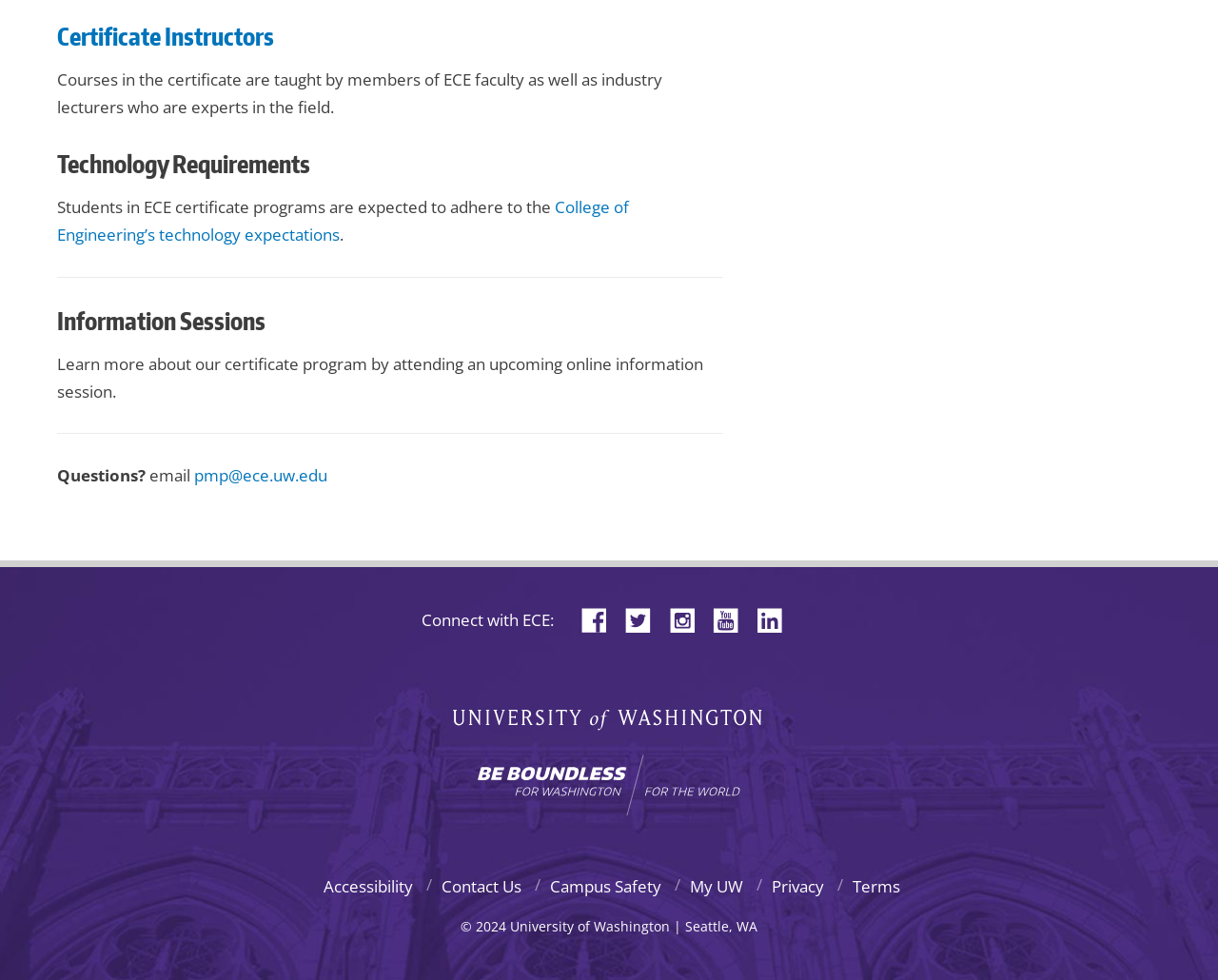Specify the bounding box coordinates of the area to click in order to execute this command: 'Learn more about College of Engineering’s technology expectations'. The coordinates should consist of four float numbers ranging from 0 to 1, and should be formatted as [left, top, right, bottom].

[0.047, 0.2, 0.516, 0.251]